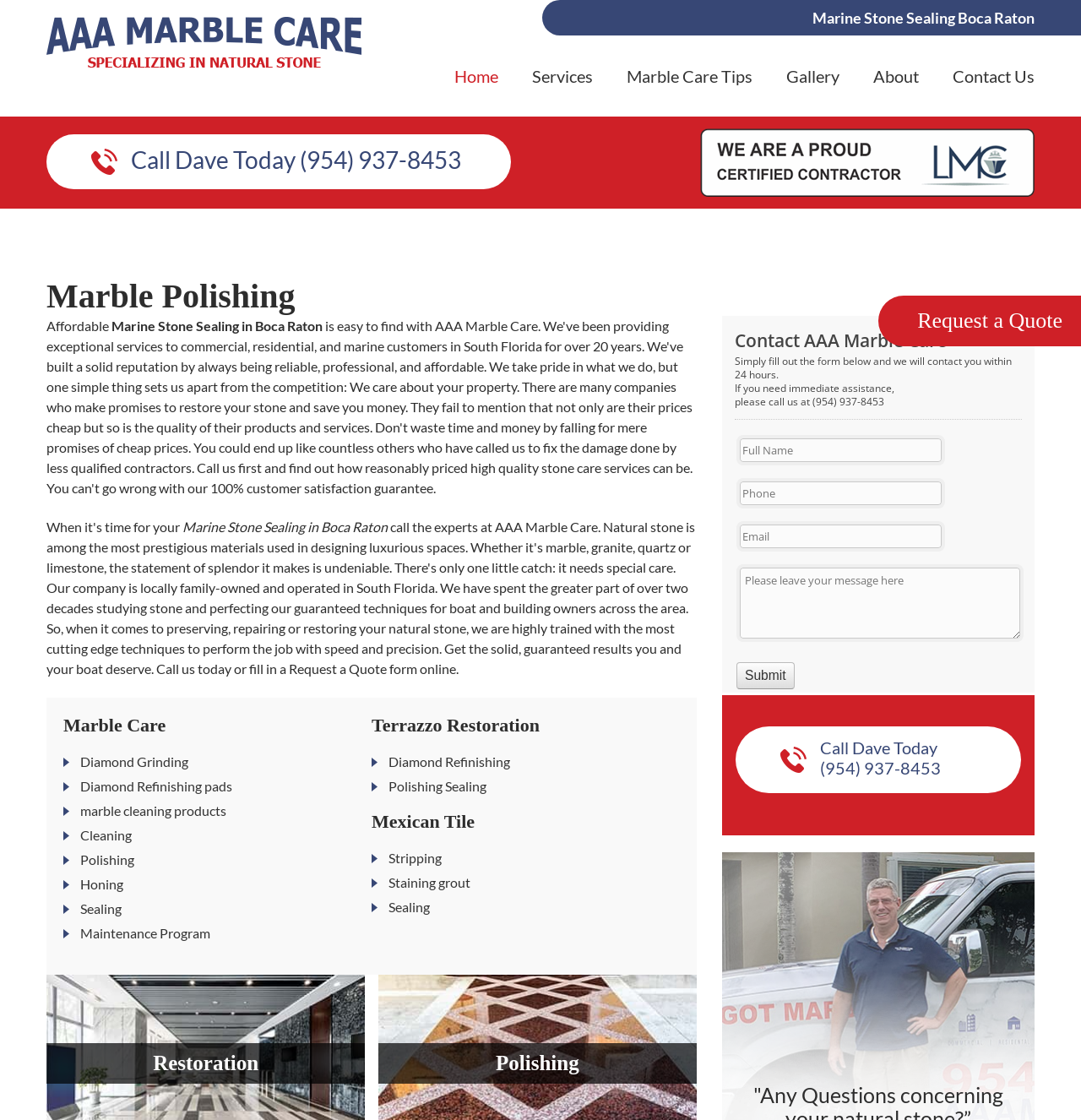What certification does the company have?
Respond to the question with a well-detailed and thorough answer.

The company has a certification from LMC, which can be seen in the image element that says 'Proud Certified Contractor For LMC'. This certification is likely related to the company's services and expertise in marine stone sealing and other areas.